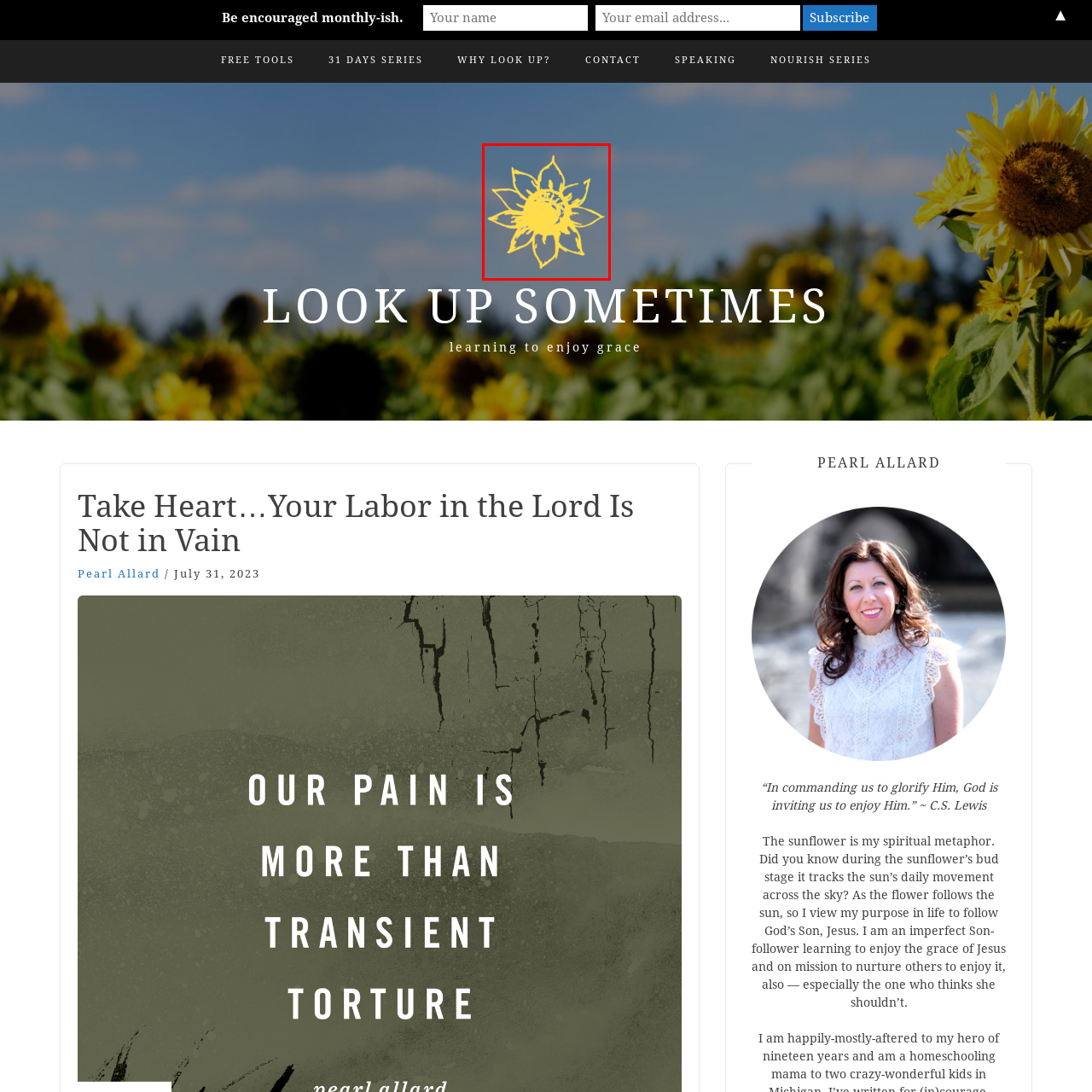Describe extensively the contents of the image within the red-bordered area.

This image features a vibrant, hand-drawn sunflower logo prominently displayed against a soft, blue background. The sunflower is rendered in a bright yellow tone, its detailed petals and center evoking a sense of warmth and positivity. This logo symbolizes the theme of following God's light and embodying spiritual growth, reflecting a metaphor of life’s journey in connecting with faith. The imagery is tied to the message of "Look Up Sometimes," associated with the writings of Pearl Allard, emphasizing the importance of nurturing one’s spiritual purpose and sharing that journey with others. Overall, the logo serves as a visual reminder to embrace joy and grace in daily life.